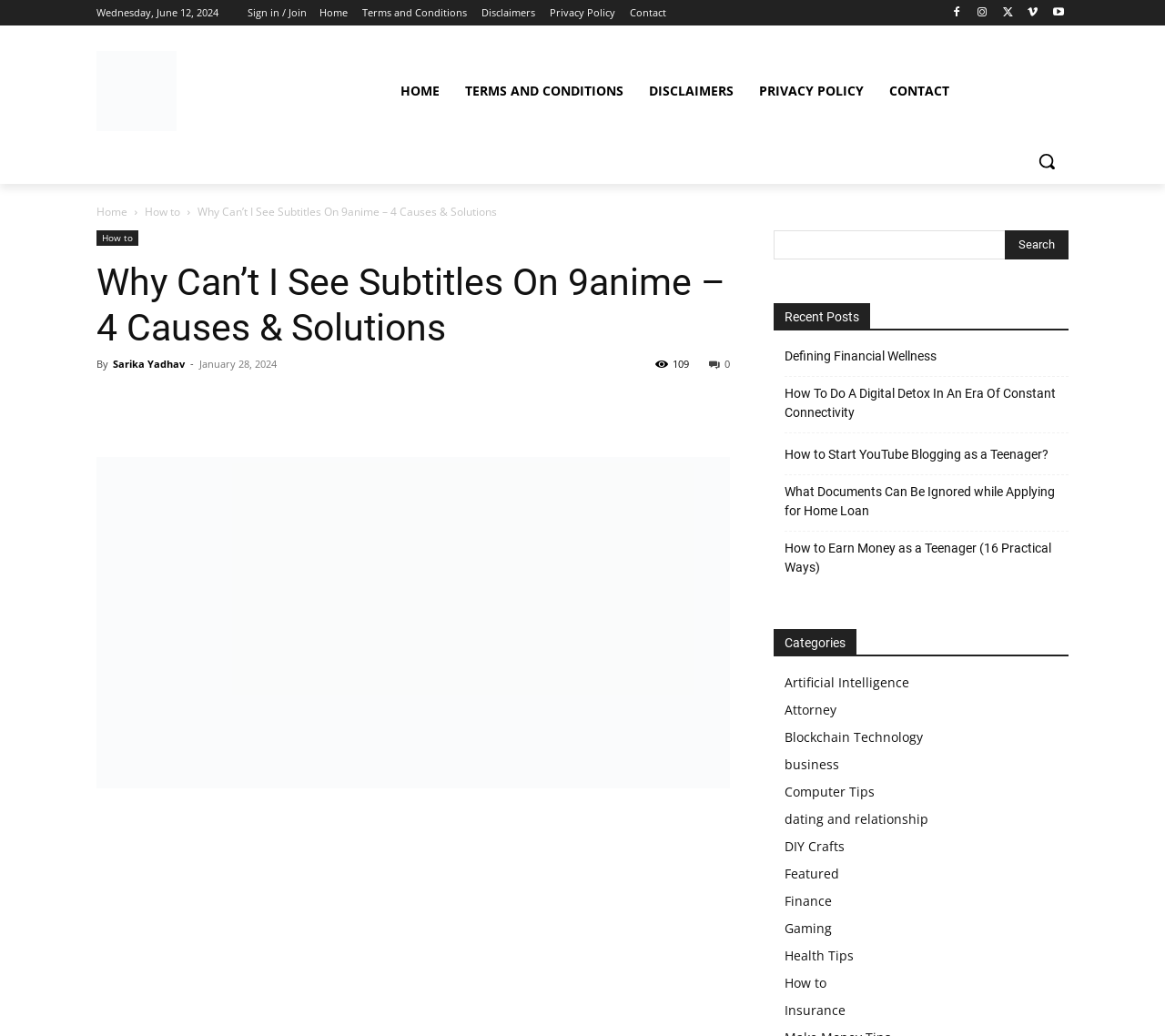Locate the UI element that matches the description Home in the webpage screenshot. Return the bounding box coordinates in the format (top-left x, top-left y, bottom-right x, bottom-right y), with values ranging from 0 to 1.

[0.333, 0.067, 0.389, 0.109]